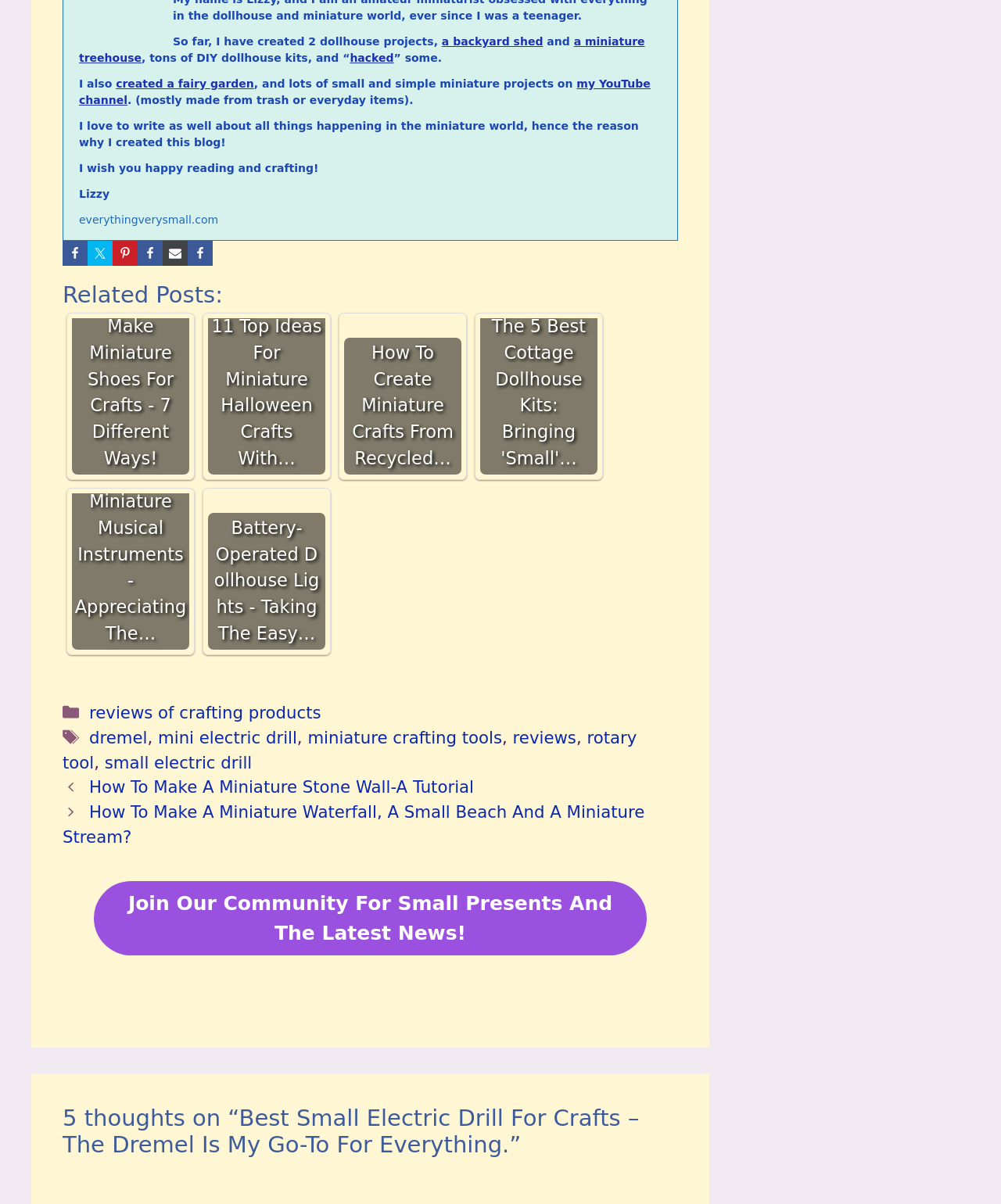Please identify the bounding box coordinates of the element that needs to be clicked to execute the following command: "Click on the link to create a fairy garden". Provide the bounding box using four float numbers between 0 and 1, formatted as [left, top, right, bottom].

[0.116, 0.064, 0.254, 0.075]